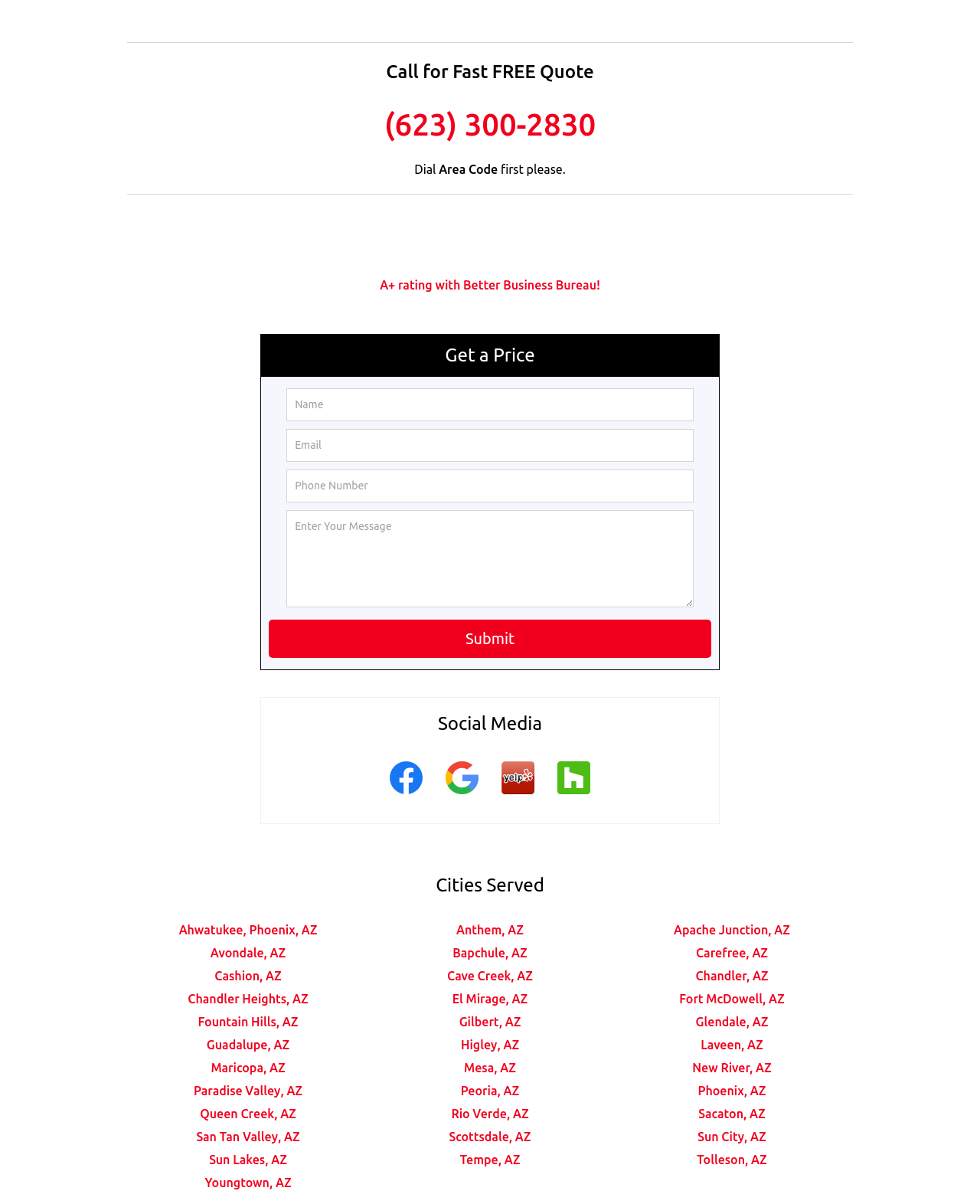How many cities are served by the business?
Utilize the image to construct a detailed and well-explained answer.

I found the number of cities by counting the link elements with city names, such as 'Ahwatukee, Phoenix, AZ', 'Anthem, AZ', and so on, which are located below the 'Cities Served' heading.